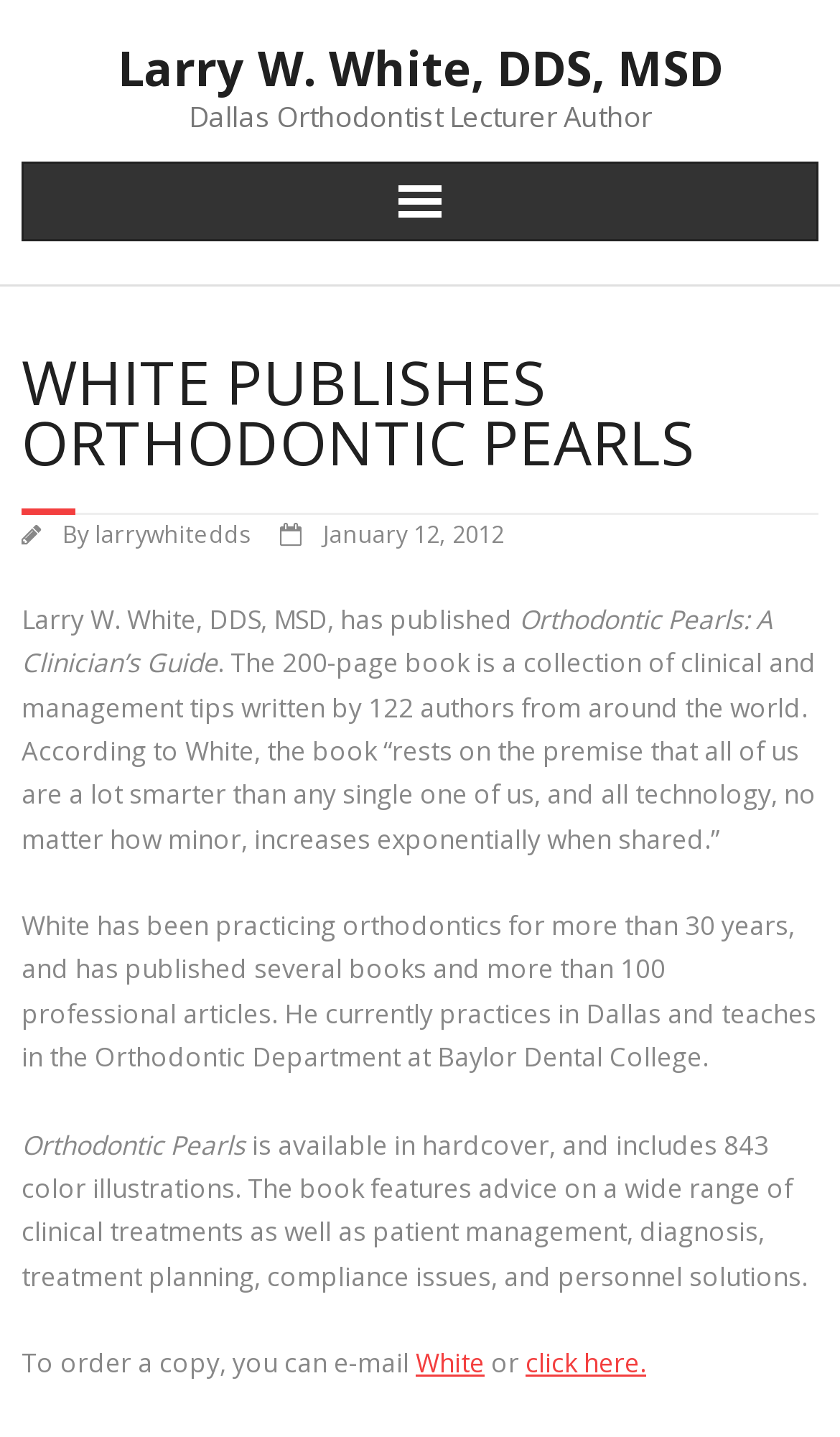What is the number of pages in the book?
Please respond to the question with a detailed and well-explained answer.

The article mentions that the book 'Orthodontic Pearls: A Clinician’s Guide' is a 200-page book.